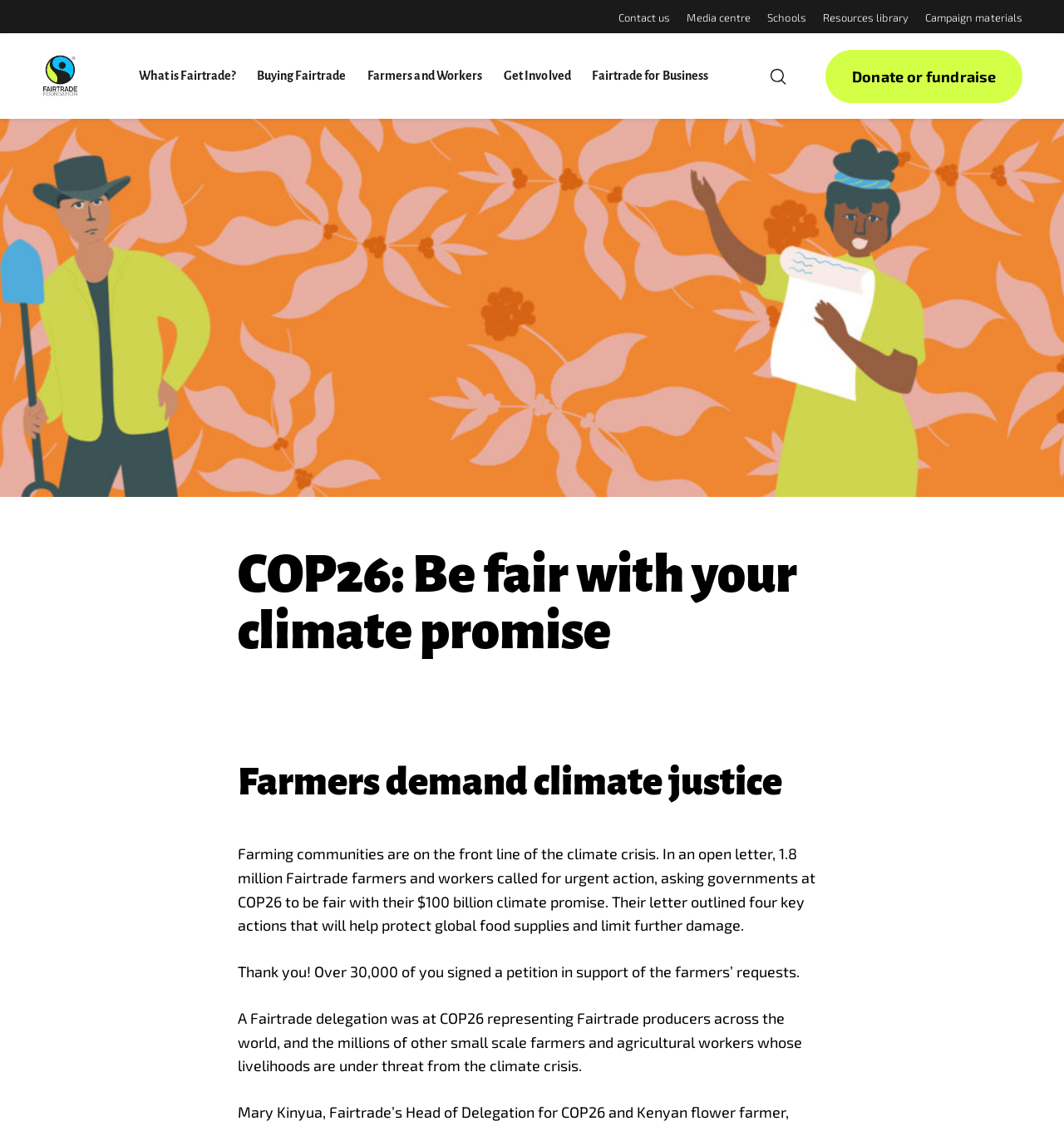Provide a one-word or one-phrase answer to the question:
What is the main topic of this webpage?

COP26 and climate crisis